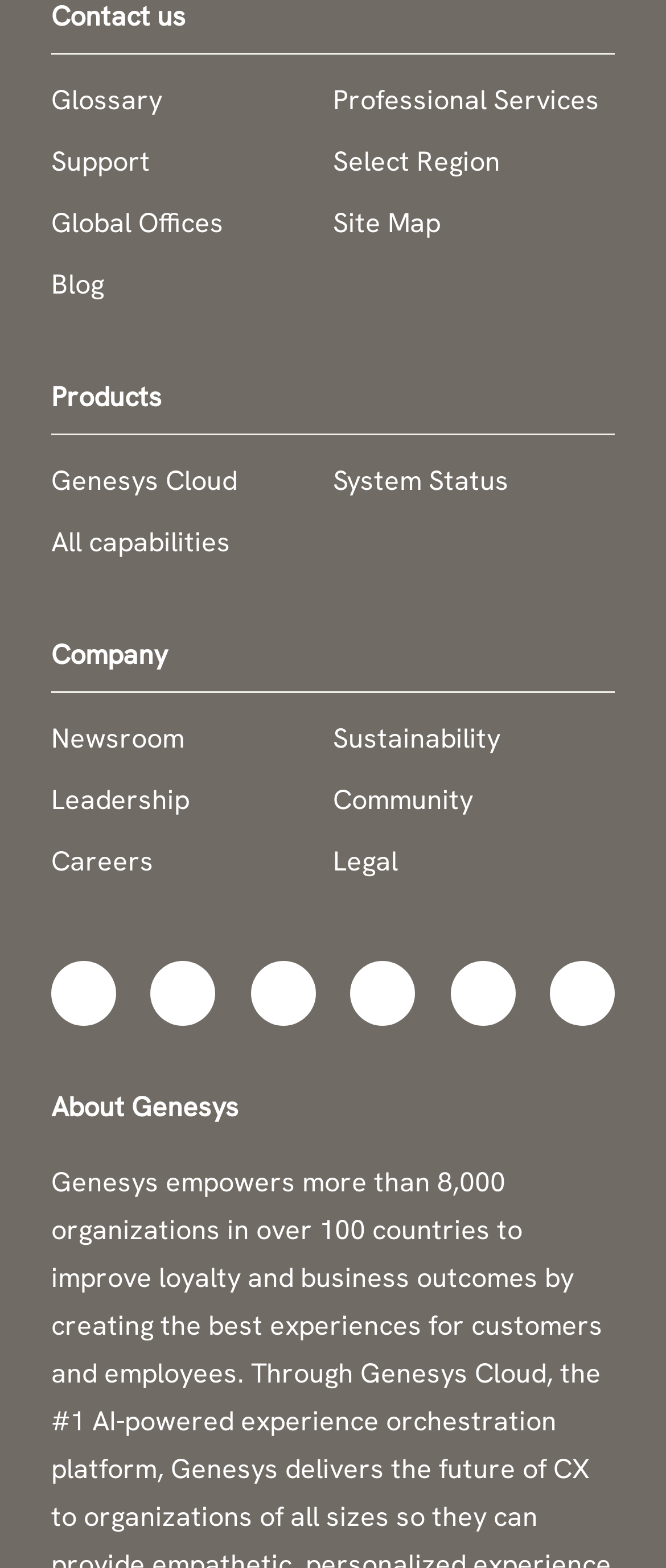Based on the element description, predict the bounding box coordinates (top-left x, top-left y, bottom-right x, bottom-right y) for the UI element in the screenshot: Genesys Cloud

[0.077, 0.295, 0.356, 0.318]